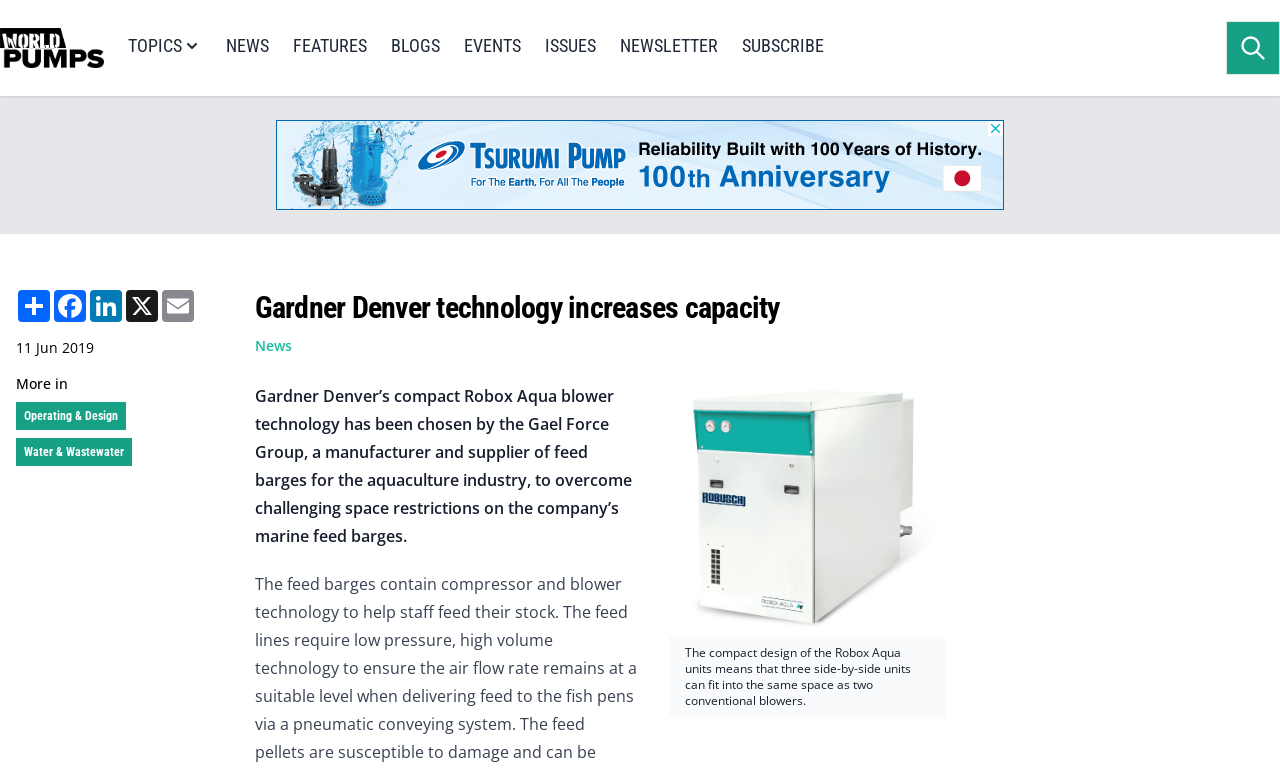Specify the bounding box coordinates of the region I need to click to perform the following instruction: "Search for something". The coordinates must be four float numbers in the range of 0 to 1, i.e., [left, top, right, bottom].

[0.958, 0.027, 1.0, 0.098]